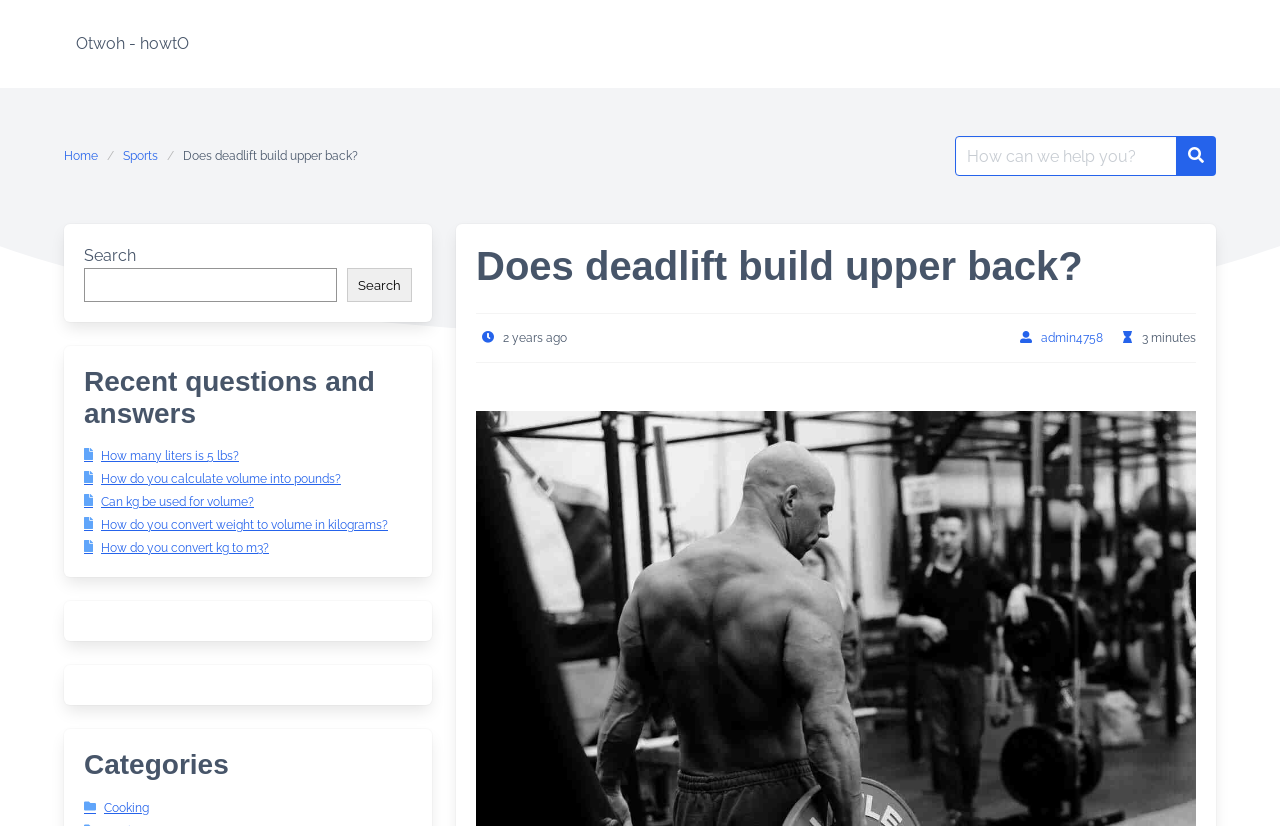Identify the bounding box for the UI element described as: "parent_node: Search name="s"". Ensure the coordinates are four float numbers between 0 and 1, formatted as [left, top, right, bottom].

[0.066, 0.324, 0.263, 0.366]